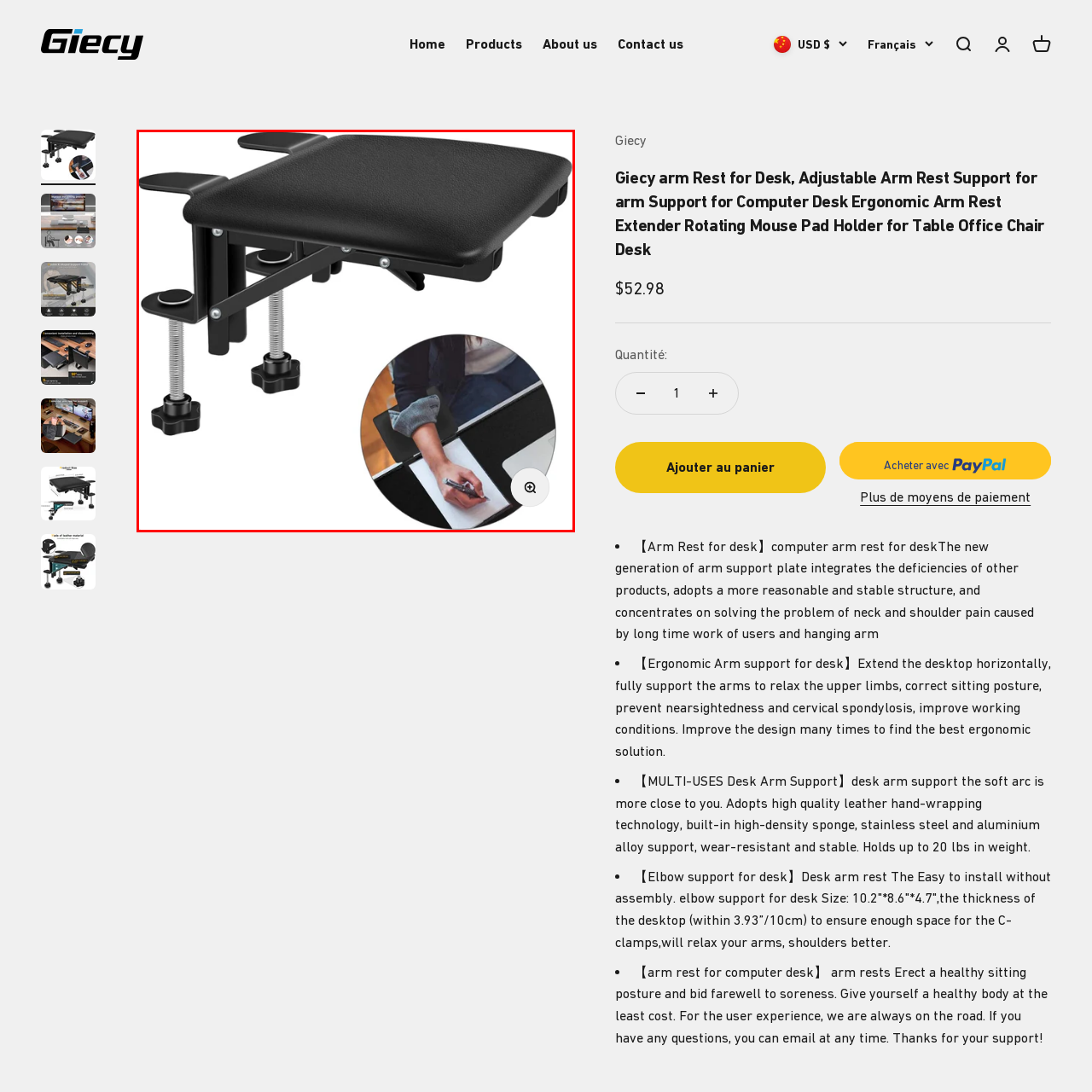Offer an in-depth description of the image encased within the red bounding lines.

This image showcases the Giecy Arm Rest for Desk, designed to enhance ergonomic support while working at a computer. The armrest features a cushioned, black surface that provides comfort, and sturdy adjustable arms that can be easily attached to various desk types. The two side supports are designed to alleviate strain on the neck and shoulders, allowing users to maintain a healthy posture during long hours of work. Additionally, a small inset image illustrates a user actively writing at a desk while resting their arm on the support, highlighting the product's practicality and effectiveness in promoting a more comfortable workspace. This innovative design is aimed at reducing the discomfort that often accompanies extended periods of computer use, making it an essential addition for anyone seeking to improve their working conditions.